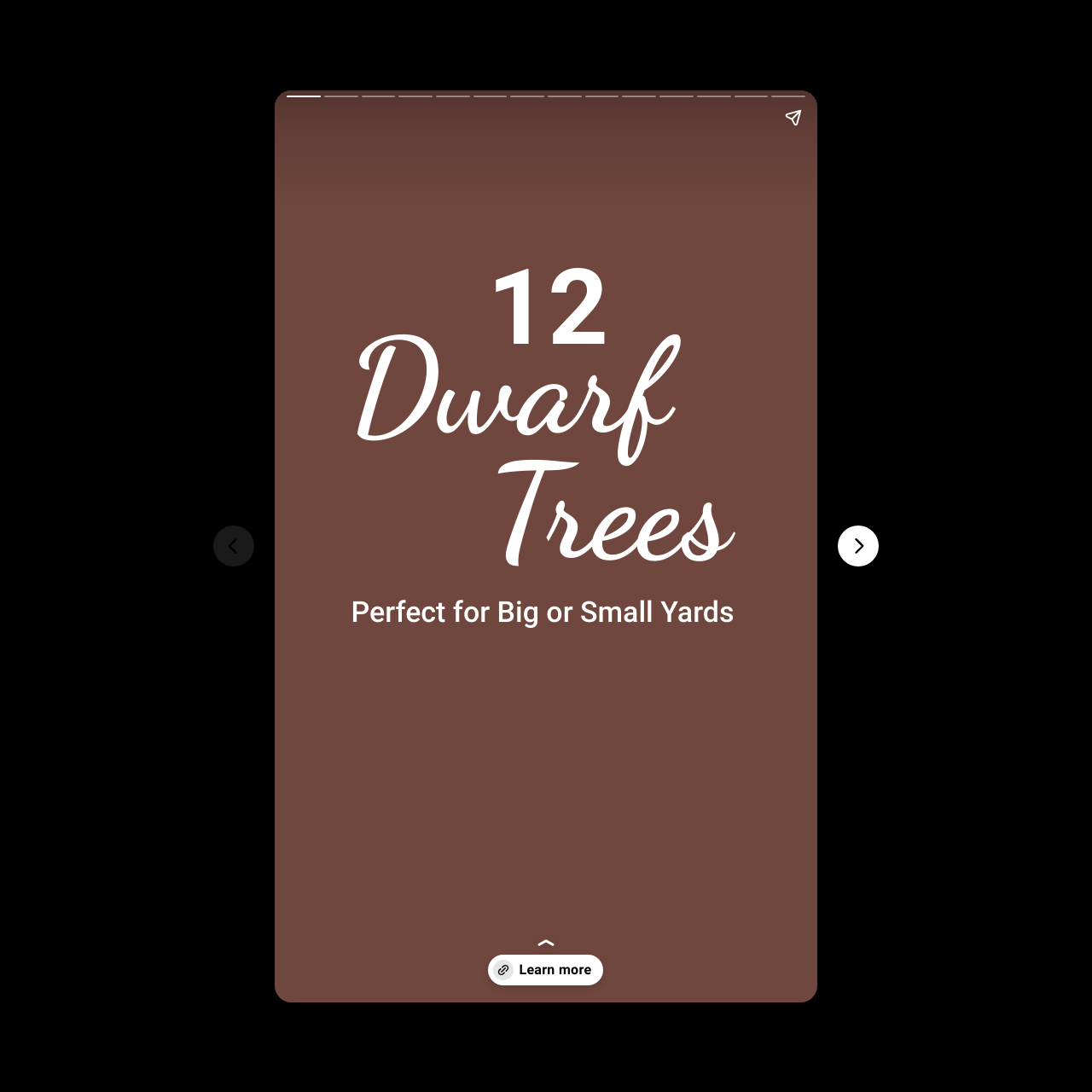Bounding box coordinates are specified in the format (top-left x, top-left y, bottom-right x, bottom-right y). All values are floating point numbers bounded between 0 and 1. Please provide the bounding box coordinate of the region this sentence describes: Learn more

[0.252, 0.86, 0.748, 0.917]